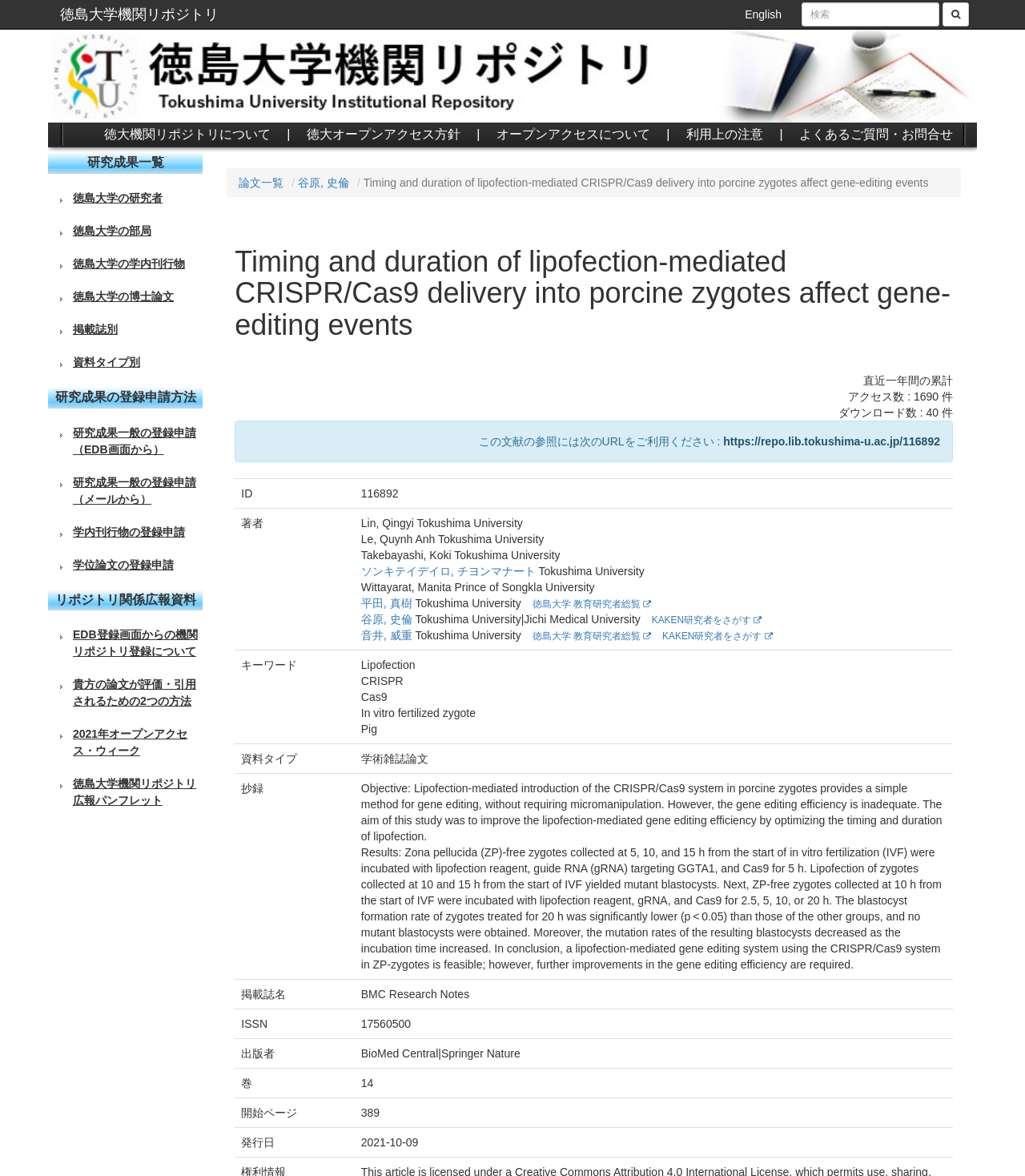Using the elements shown in the image, answer the question comprehensively: What is the publication name of the research paper?

I found the publication name of the research paper by looking at the gridcell element on the webpage, which lists the publication name as 'BMC Research Notes'.